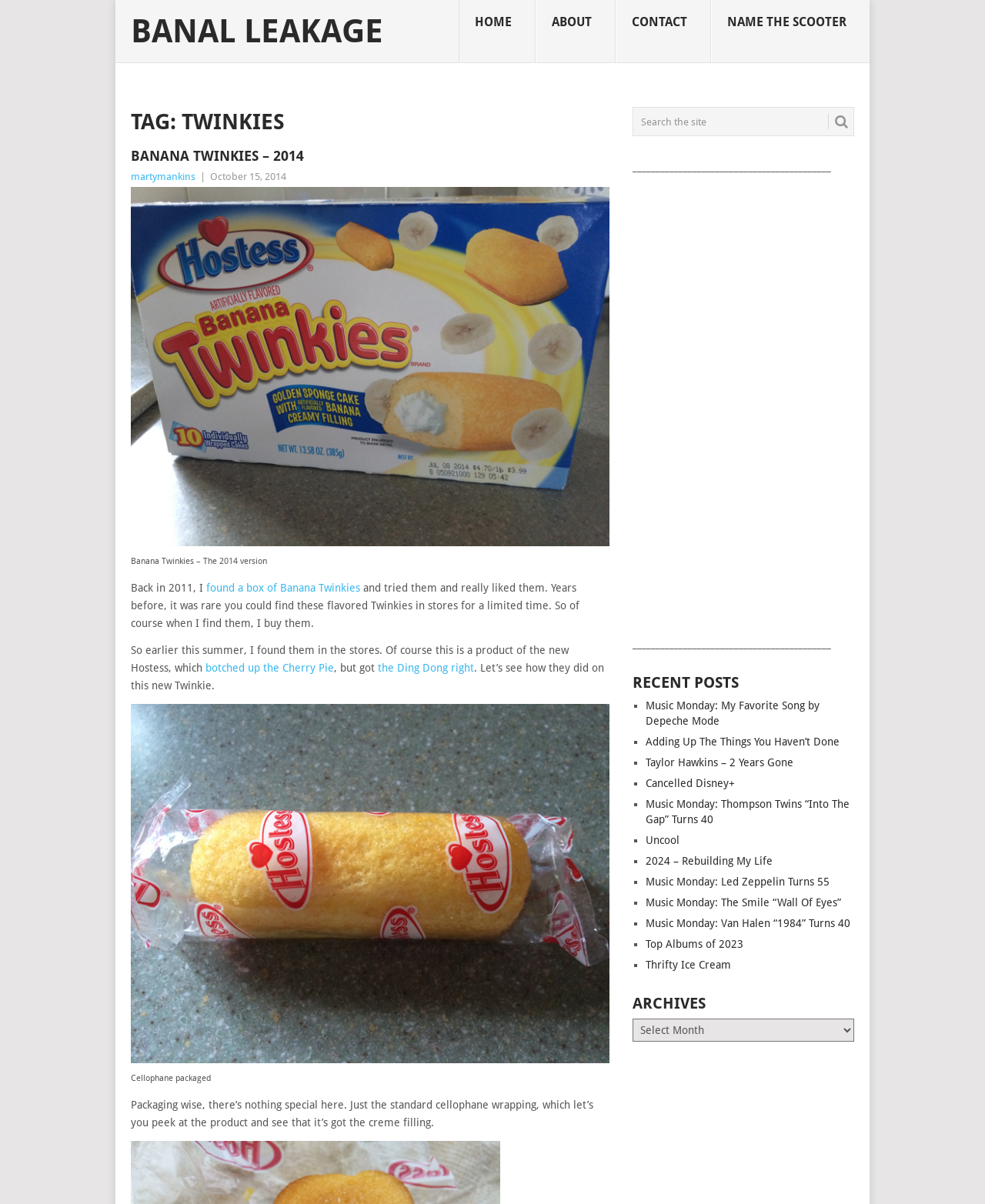Please identify the bounding box coordinates of the region to click in order to complete the given instruction: "Click the 'NAME THE SCOOTER' link". The coordinates should be four float numbers between 0 and 1, i.e., [left, top, right, bottom].

[0.722, 0.0, 0.883, 0.052]